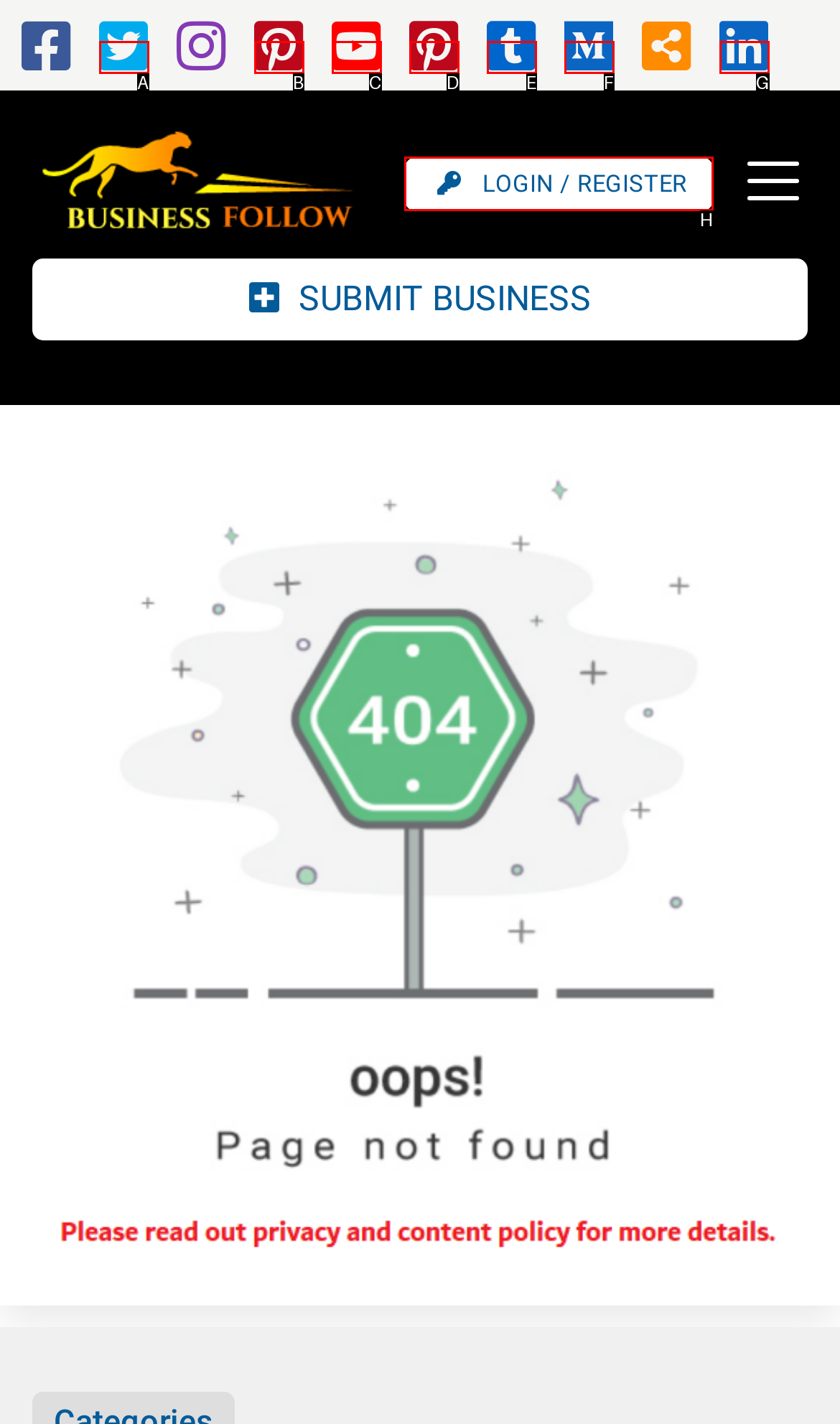Select the appropriate bounding box to fulfill the task: send an email to support Respond with the corresponding letter from the choices provided.

None